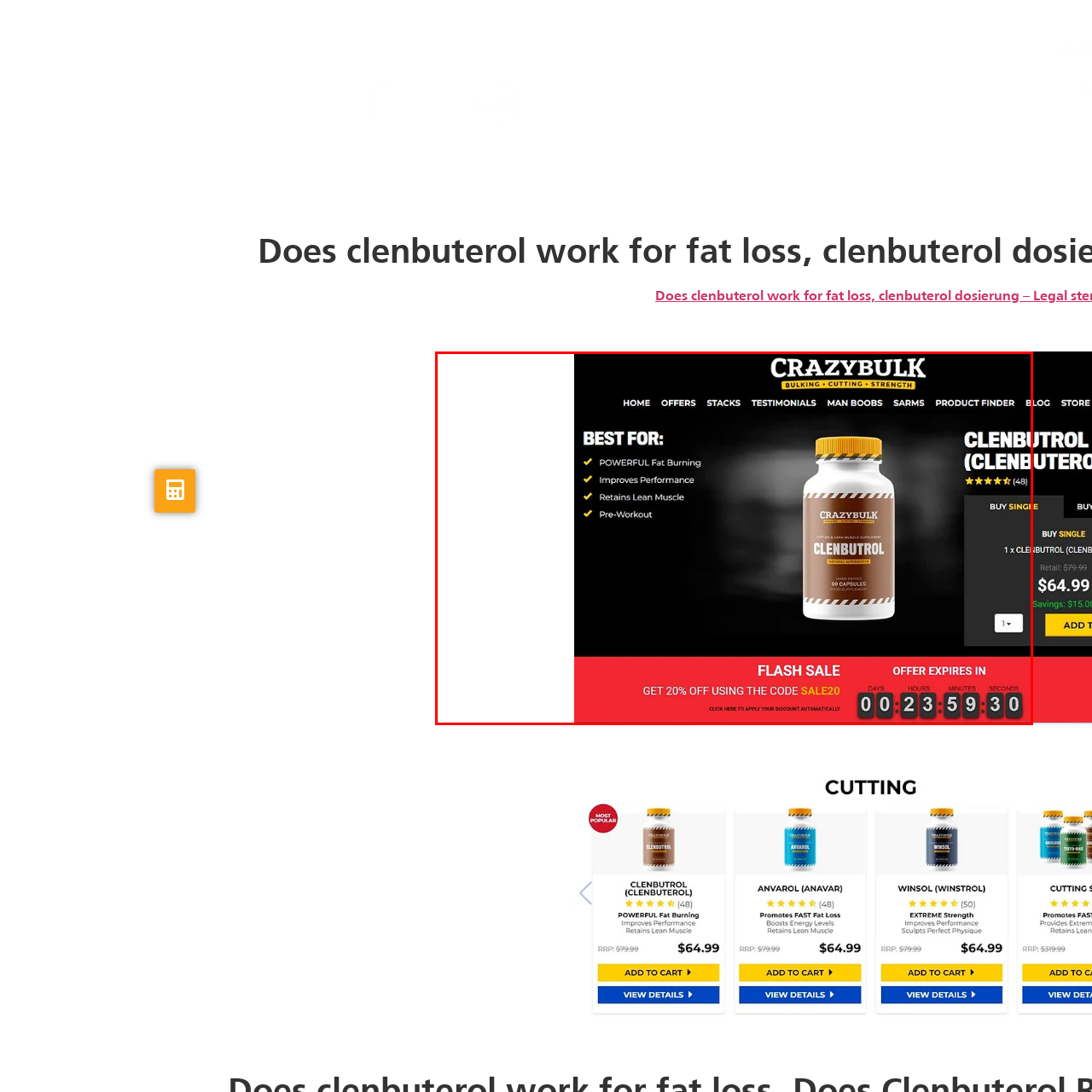Provide an in-depth description of the scene highlighted by the red boundary in the image.

The image showcases a product labeled "Clenbutrol" from CrazyBulk, presented in a well-designed bottle with a striking yellow cap. The bottle is prominently positioned against a dark background, emphasizing its appeal. Accompanying the product are highlighted benefits, including its effectiveness for fat burning, performance improvement, muscle retention, and use as a pre-workout supplement. A "FLASH SALE" announcement indicates a limited-time offer of 20% off with the code SALE20, creating urgency and encouraging immediate purchase. The countdown timer below the offer adds to the excitement, showing that time is running out for potential buyers to take advantage of the deal.